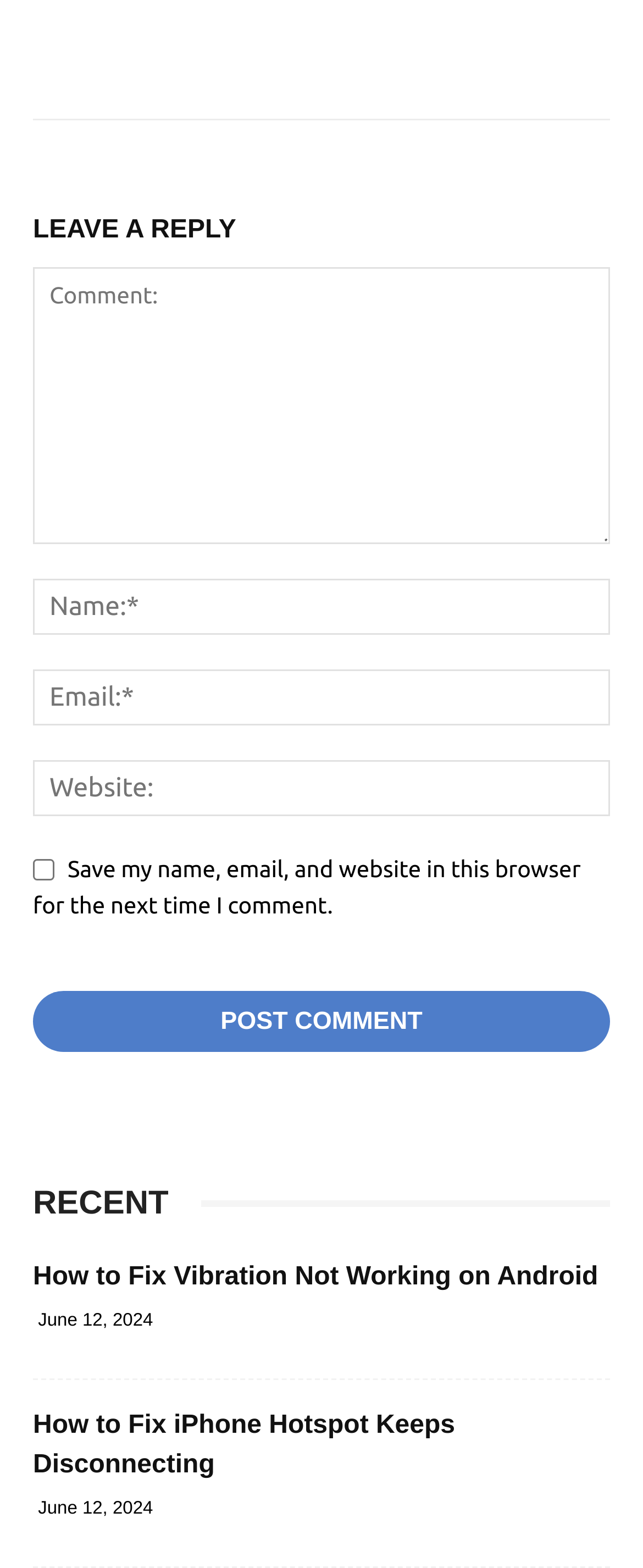What is the purpose of the form?
Give a detailed and exhaustive answer to the question.

The form is used to leave a reply or comment on the webpage, as indicated by the heading 'LEAVE A REPLY' and the presence of text boxes for comment, name, email, and website.